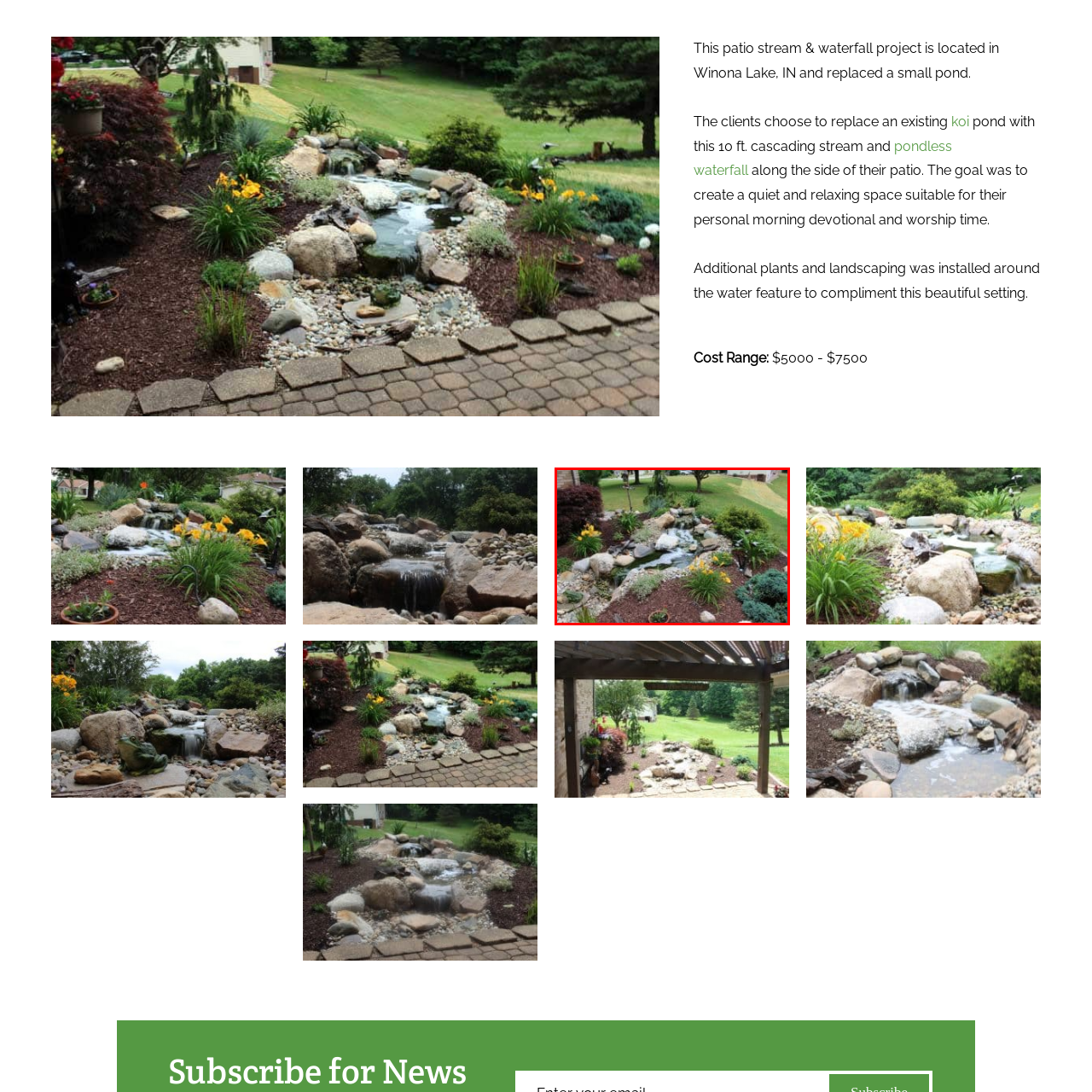Generate a detailed caption for the picture within the red-bordered area.

This serene patio stream and waterfall feature is located in Winona Lake, Indiana, beautifully replacing a small pond. Designed to create a tranquil environment, it cascades down 10 feet, offering a soothing sight and sound of flowing water. The arrangement is complemented by lush landscaping, including vibrant yellow daylilies and various green plants, which enhance the natural beauty of the space. This picturesque setting invites relaxation and reflection, making it perfect for personal morning devotionals and worship. The project is estimated to have cost between $5000 to $7500, reflecting the thoughtful integration of nature into the home environment.